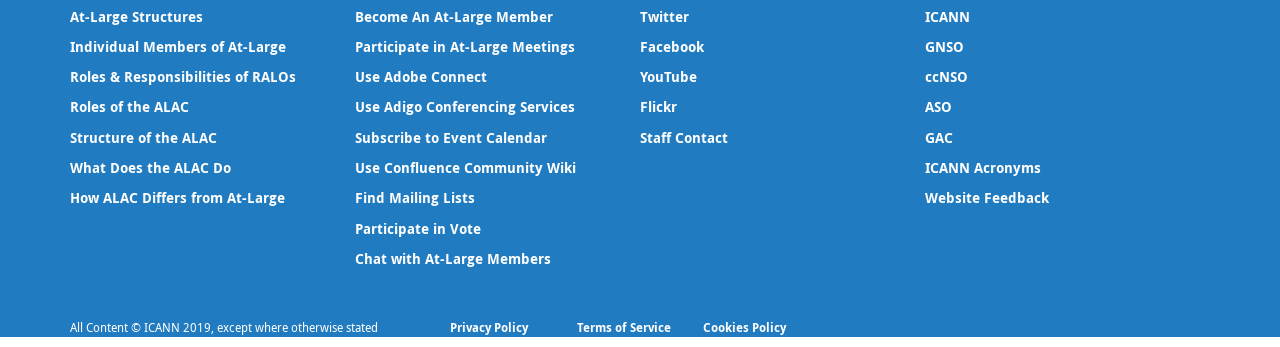Mark the bounding box of the element that matches the following description: "Roles & Responsibilities of RALOs".

[0.055, 0.194, 0.231, 0.248]